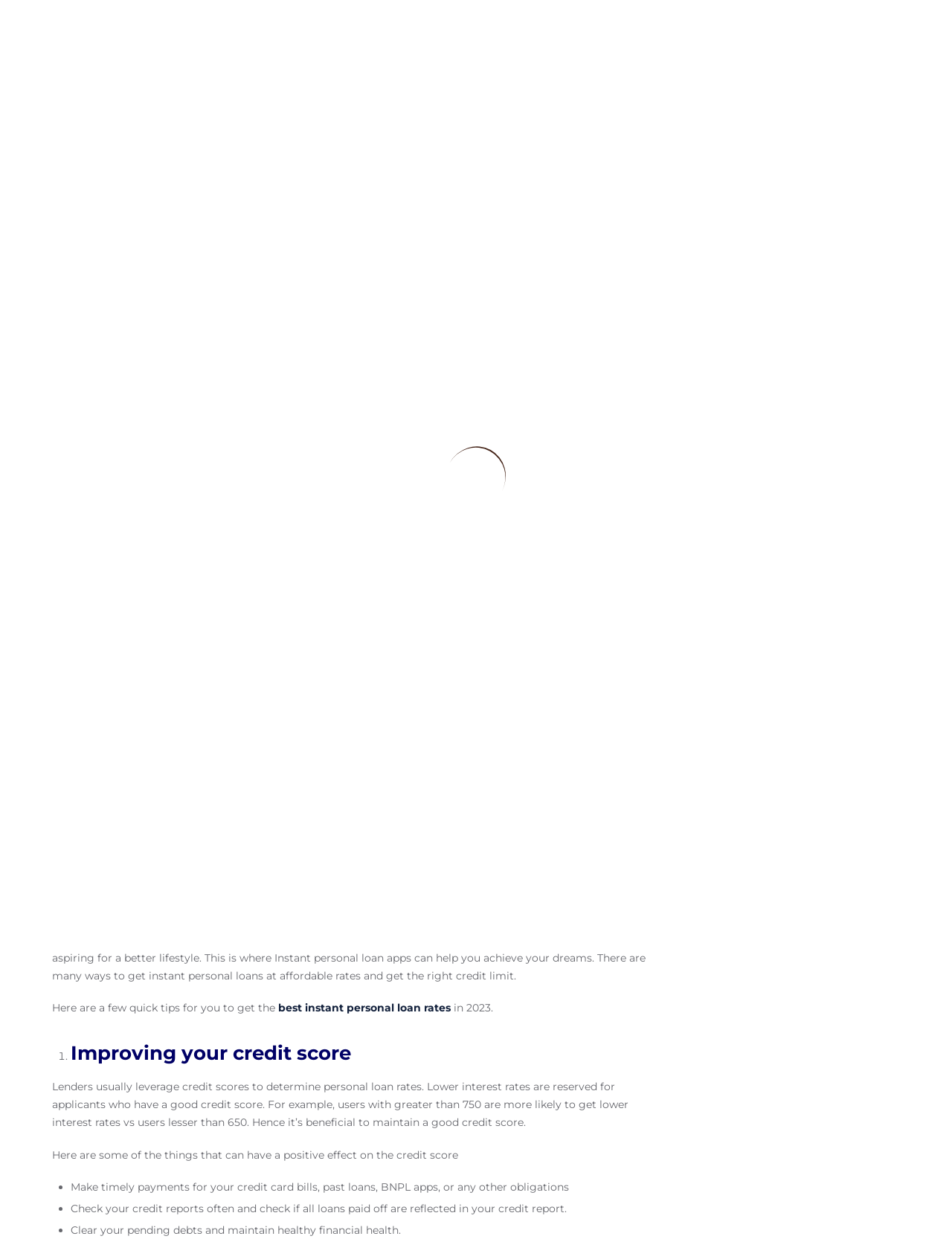What is the benefit of having a good credit score?
Look at the image and construct a detailed response to the question.

According to the webpage, lenders usually leverage credit scores to determine personal loan rates, and lower interest rates are reserved for applicants who have a good credit score. For example, users with greater than 750 are more likely to get lower interest rates vs users lesser than 650.